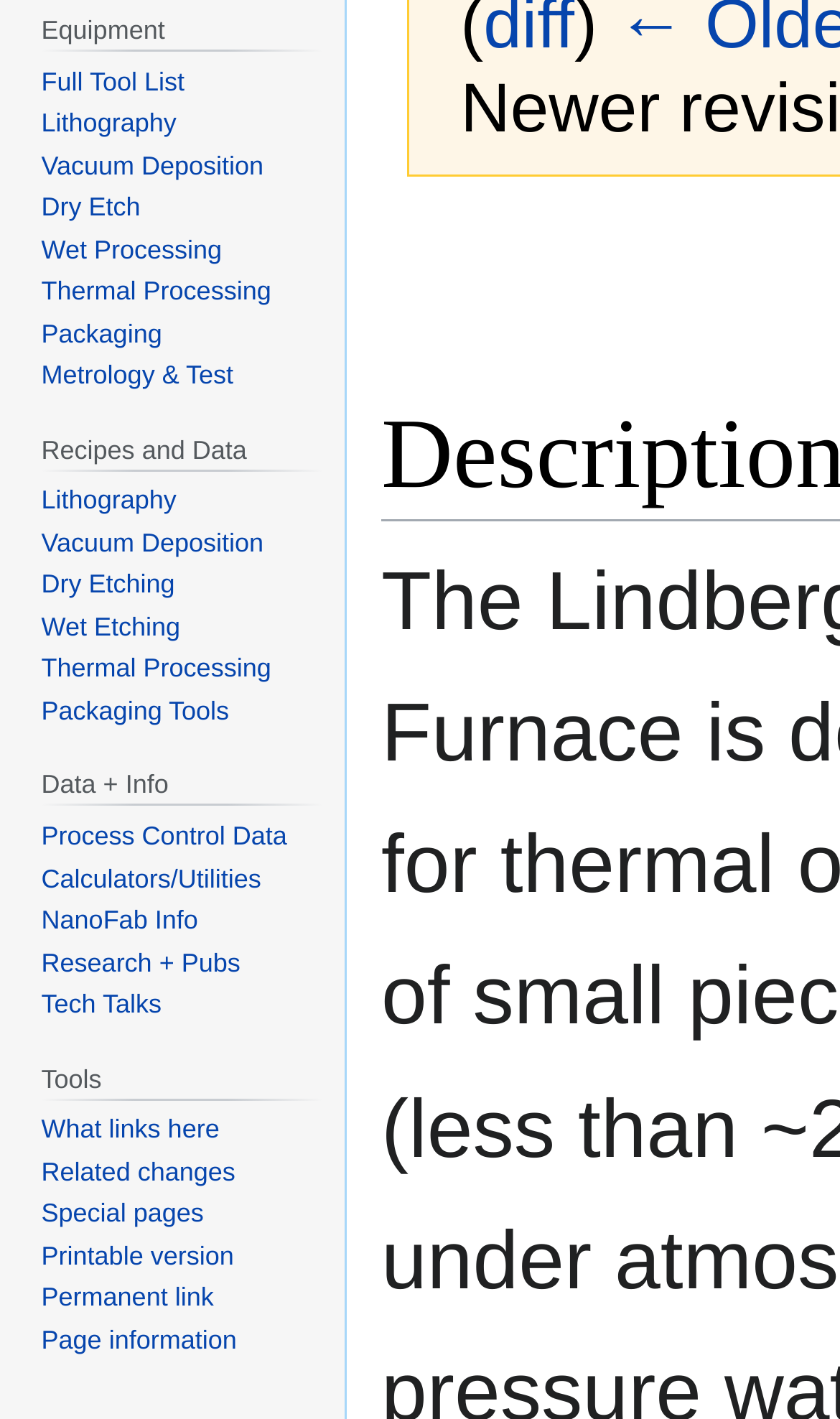Please locate the UI element described by "Printable version" and provide its bounding box coordinates.

[0.049, 0.874, 0.278, 0.896]